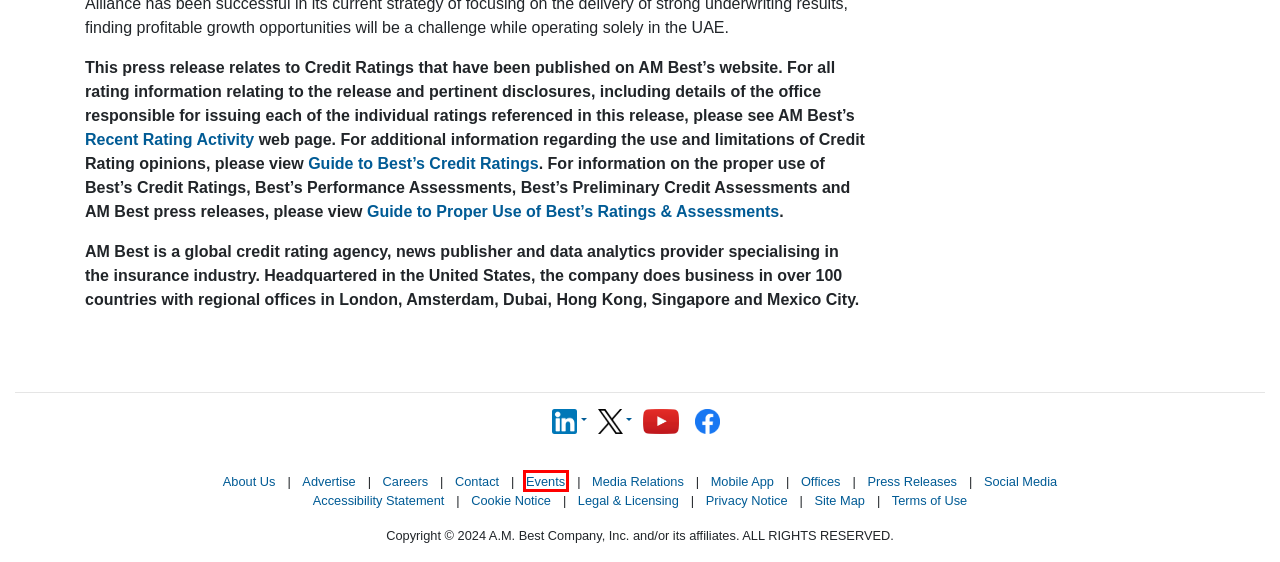Check out the screenshot of a webpage with a red rectangle bounding box. Select the best fitting webpage description that aligns with the new webpage after clicking the element inside the bounding box. Here are the candidates:
A. About Us
B. Events
C. Media Relations
D. AM Best Press Releases
E. Terms of Use
F. Advertising Services
G. Unauthorized Request Blocked
H. Accessibility Statement

B